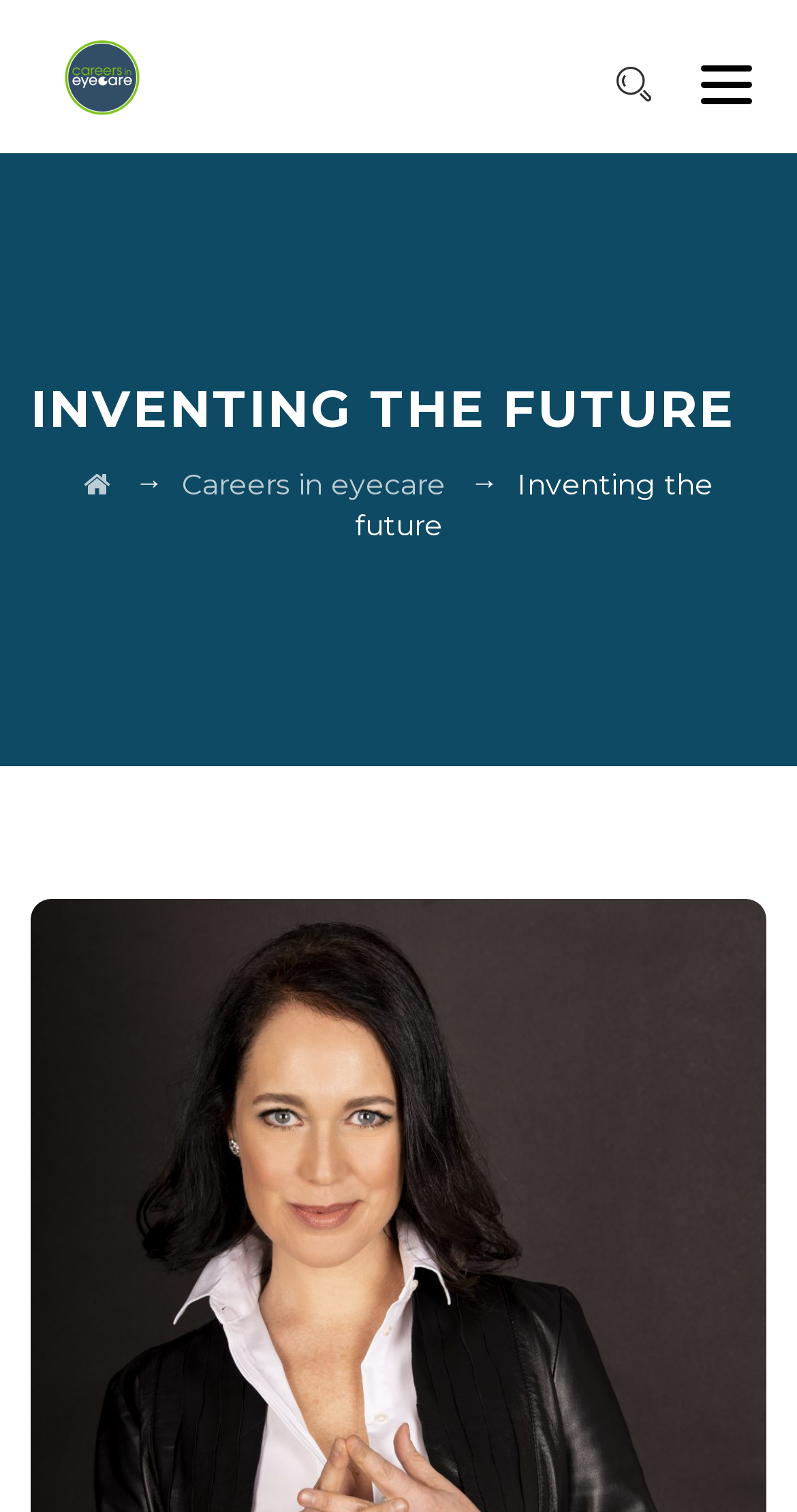Using the format (top-left x, top-left y, bottom-right x, bottom-right y), provide the bounding box coordinates for the described UI element. All values should be floating point numbers between 0 and 1: Careers in Eyecare

[0.105, 0.308, 0.138, 0.332]